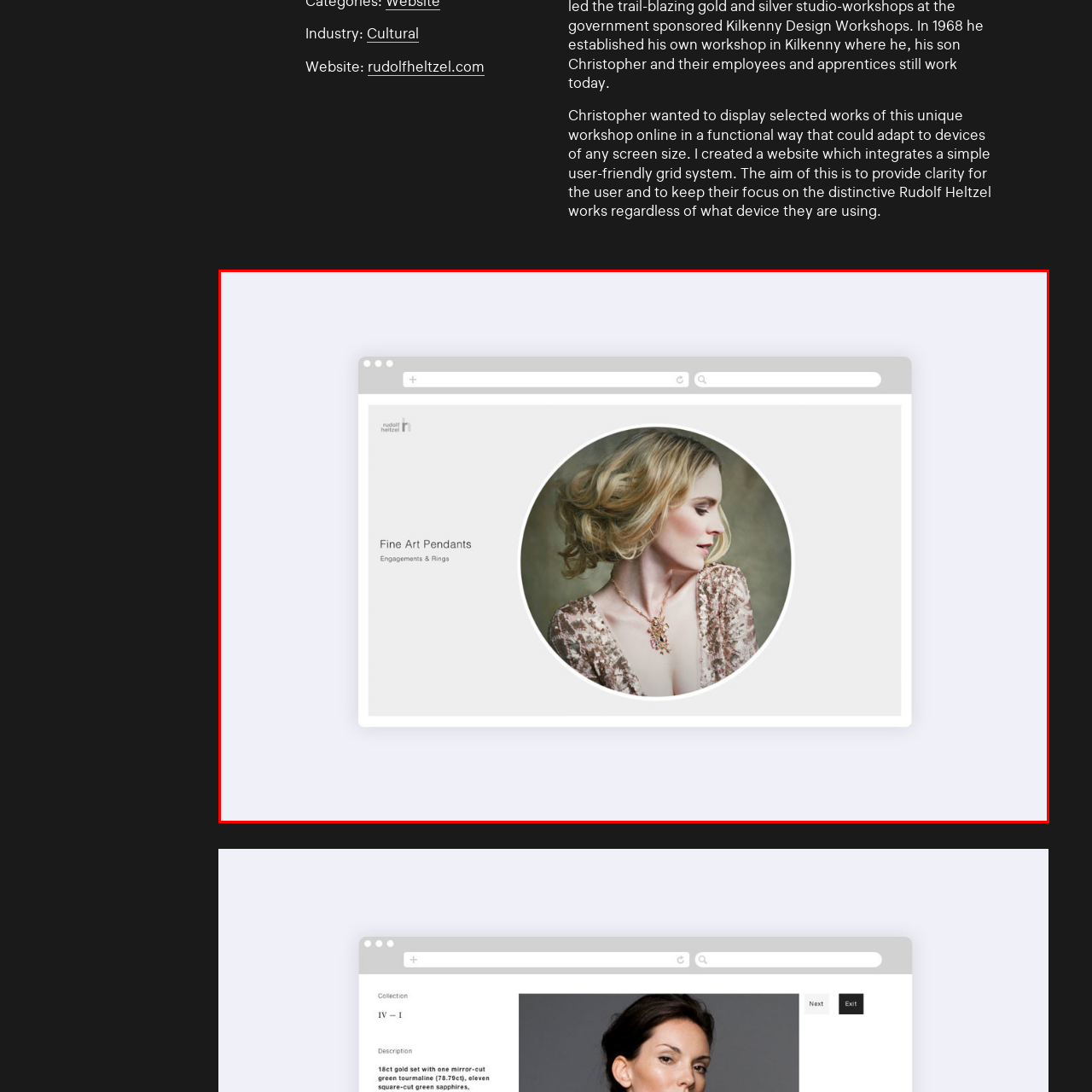Inspect the image surrounded by the red outline and respond to the question with a brief word or phrase:
What is the background of the image?

Subtly blurred